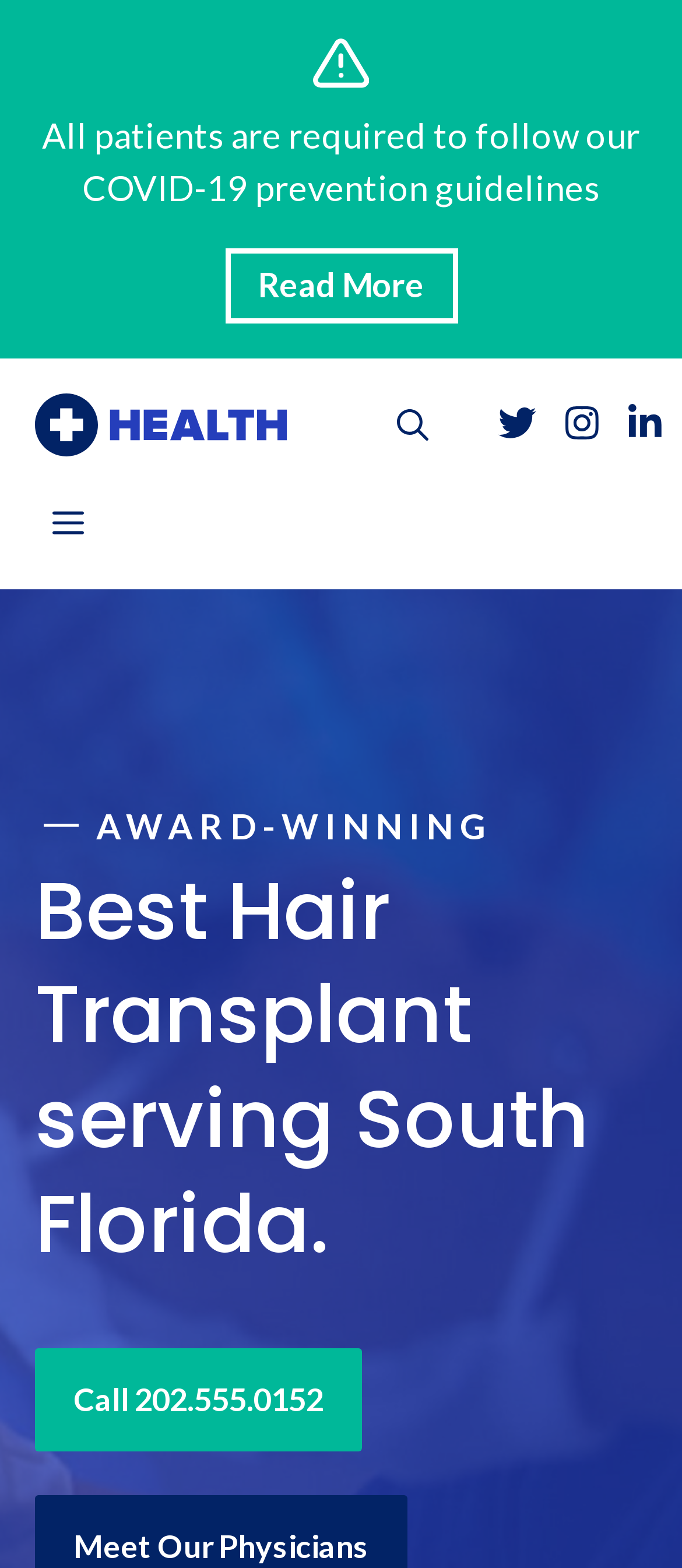Given the description "Call 202.555.0152", determine the bounding box of the corresponding UI element.

[0.051, 0.86, 0.531, 0.925]